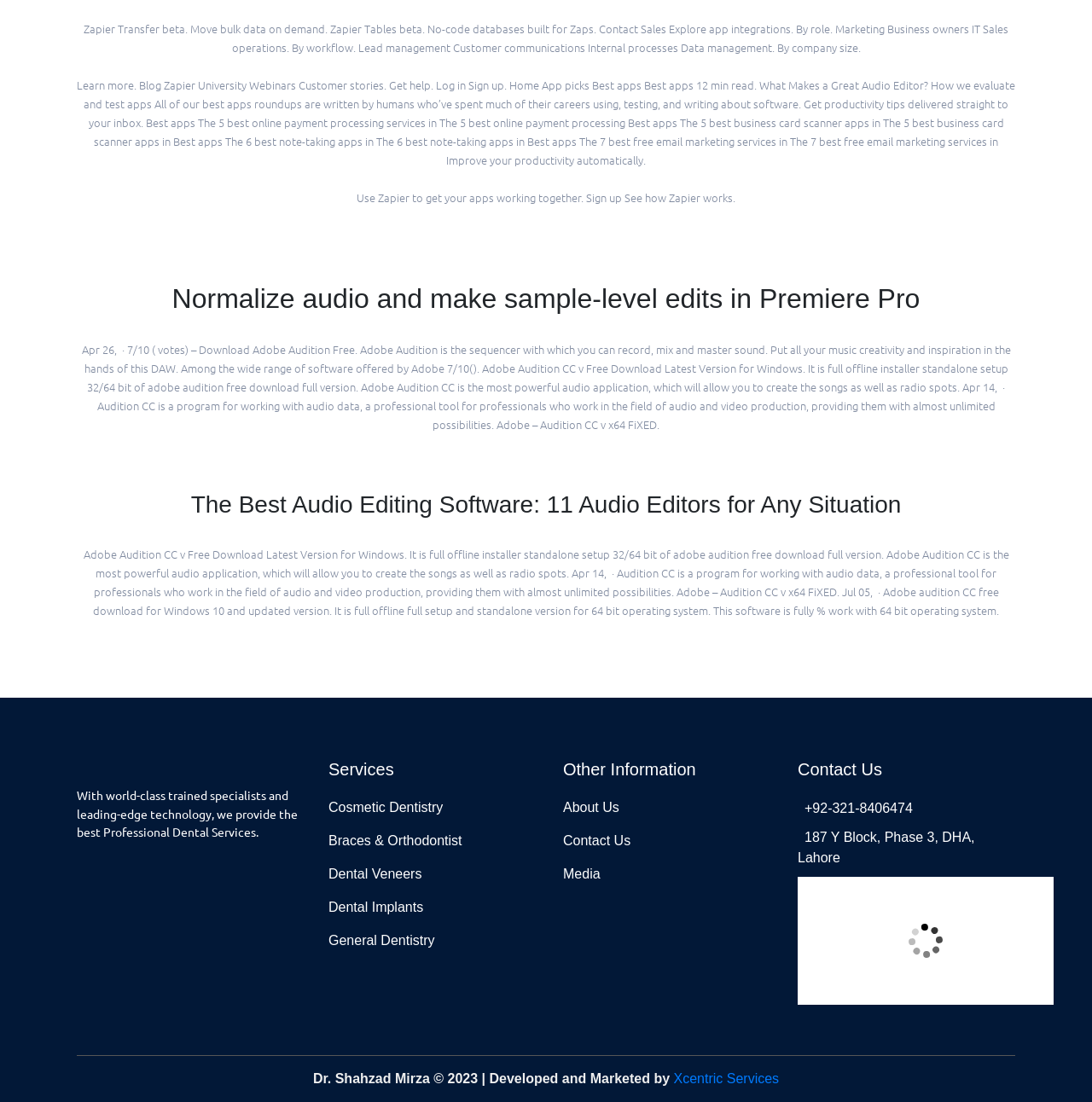Who developed and marketed the dental clinic's website?
Respond to the question with a well-detailed and thorough answer.

The webpage credits Xcentric Services with developing and marketing the dental clinic's website, as stated in the text 'Dr. Shahzad Mirza © 2023 | Developed and Marketed by Xcentric Services' at the bottom of the page.